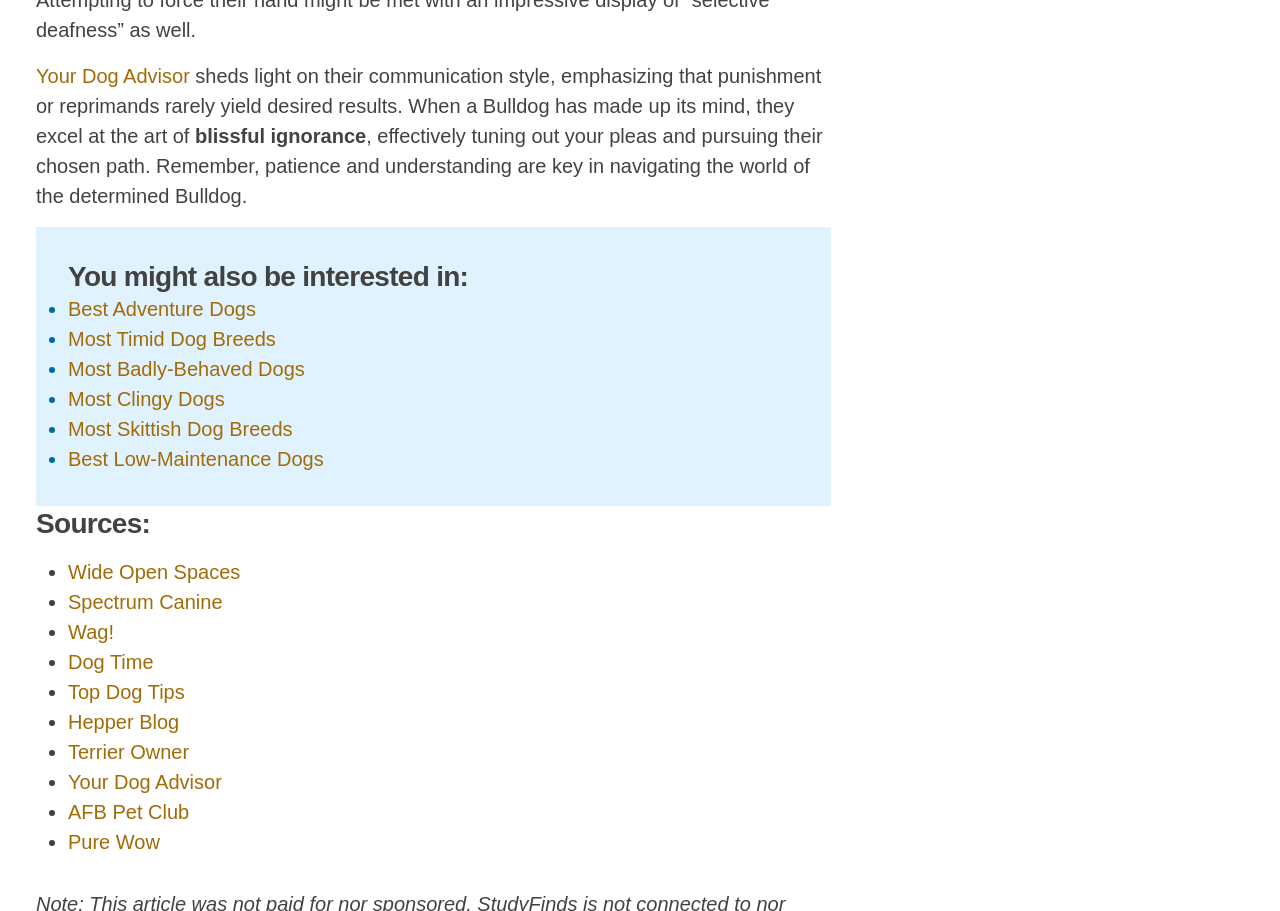What is the heading above the list of links?
Based on the screenshot, answer the question with a single word or phrase.

You might also be interested in: